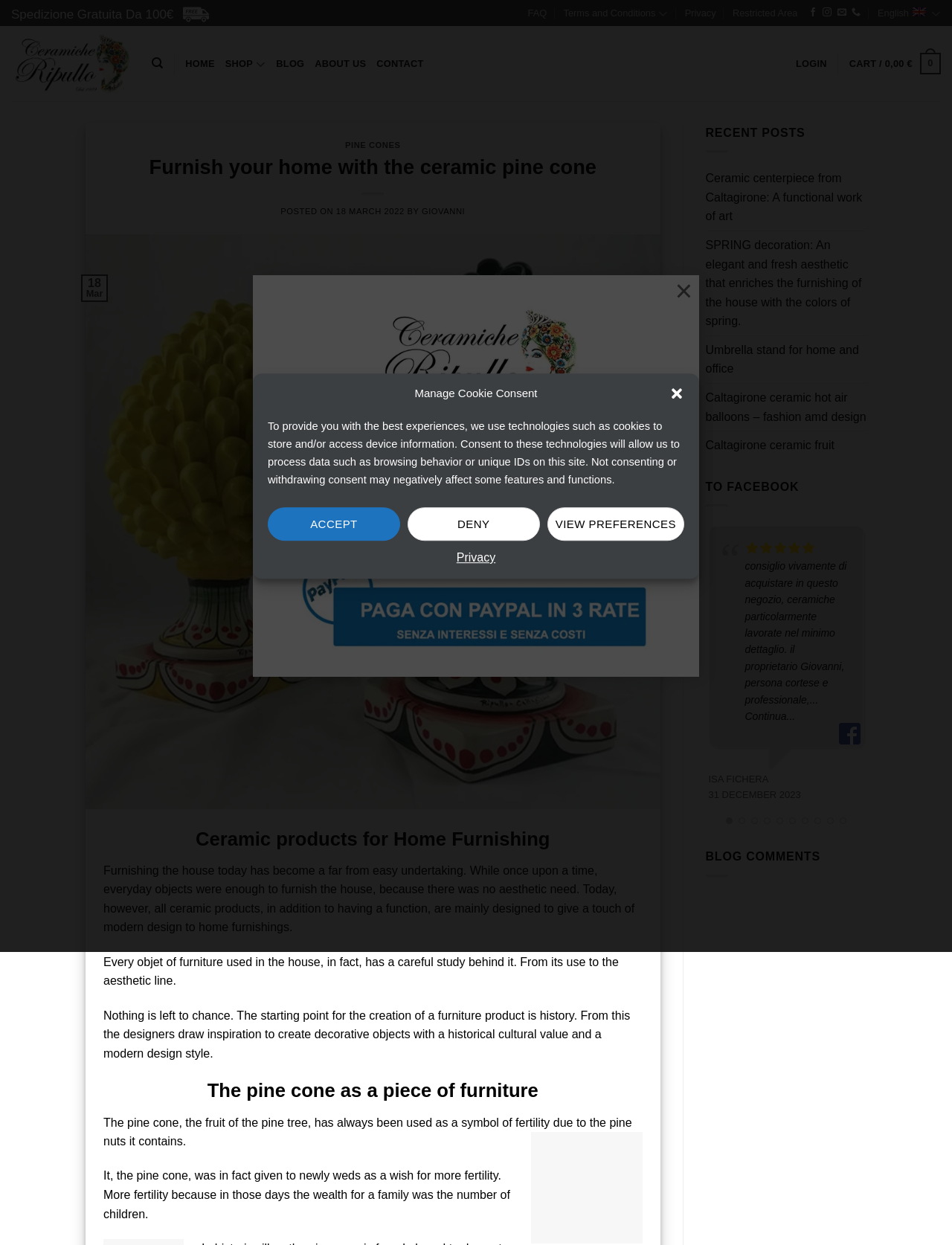Find the bounding box coordinates for the element that must be clicked to complete the instruction: "Click the '×' button to close the payment in installments Ceramics of Caltagirone dialog". The coordinates should be four float numbers between 0 and 1, indicated as [left, top, right, bottom].

[0.703, 0.221, 0.734, 0.245]